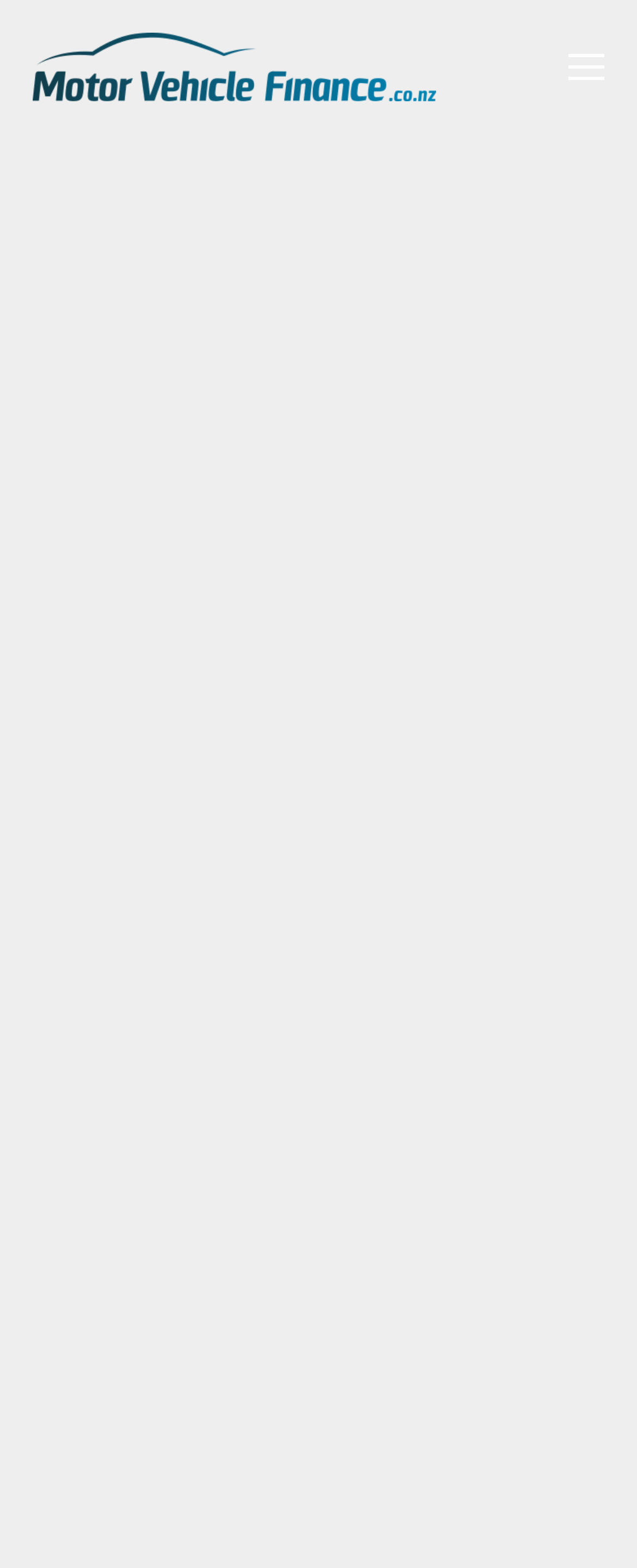Answer the question with a brief word or phrase:
How many links are in the first article?

3